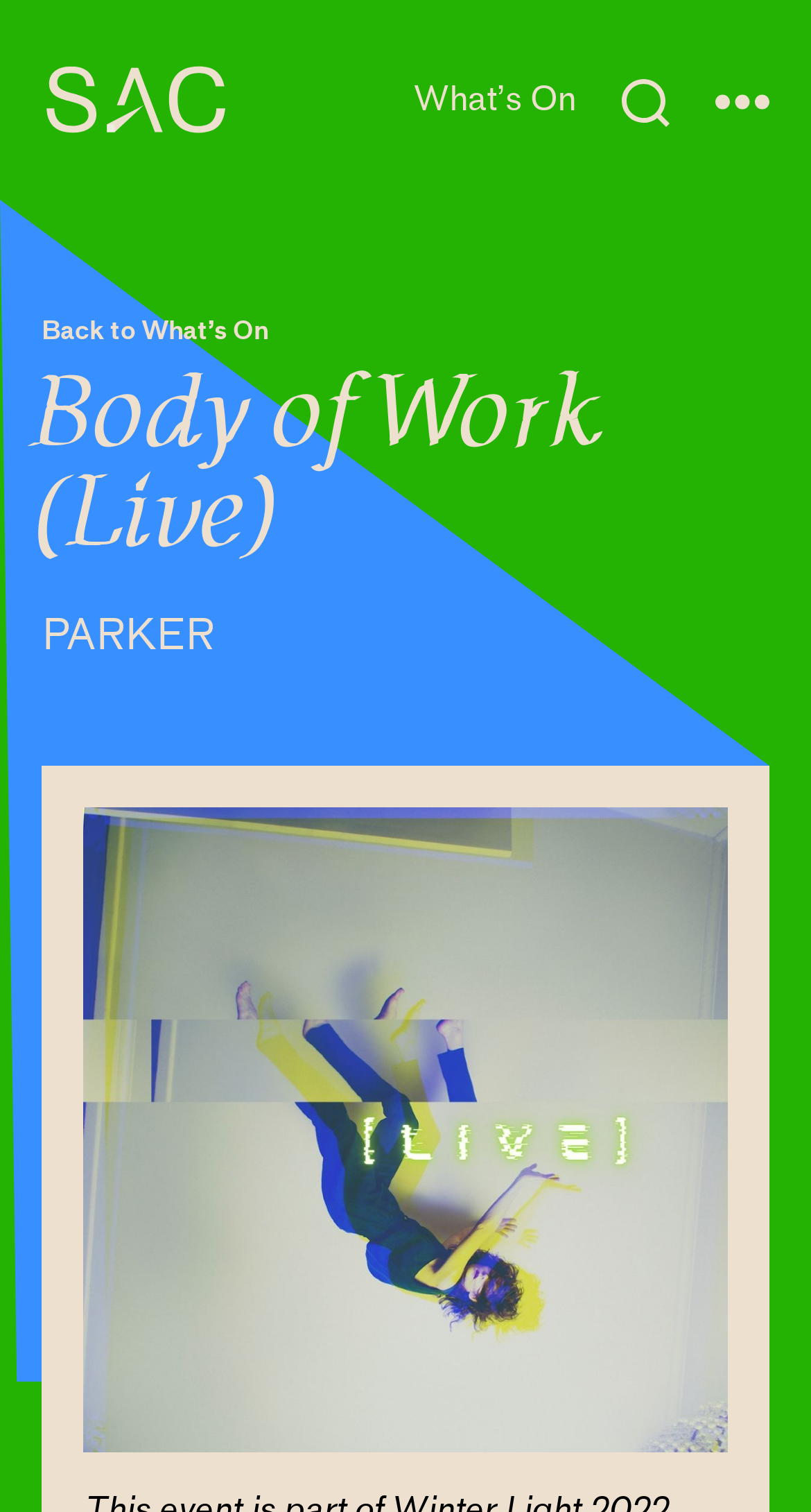Please identify the primary heading on the webpage and return its text.

Body of Work (Live)